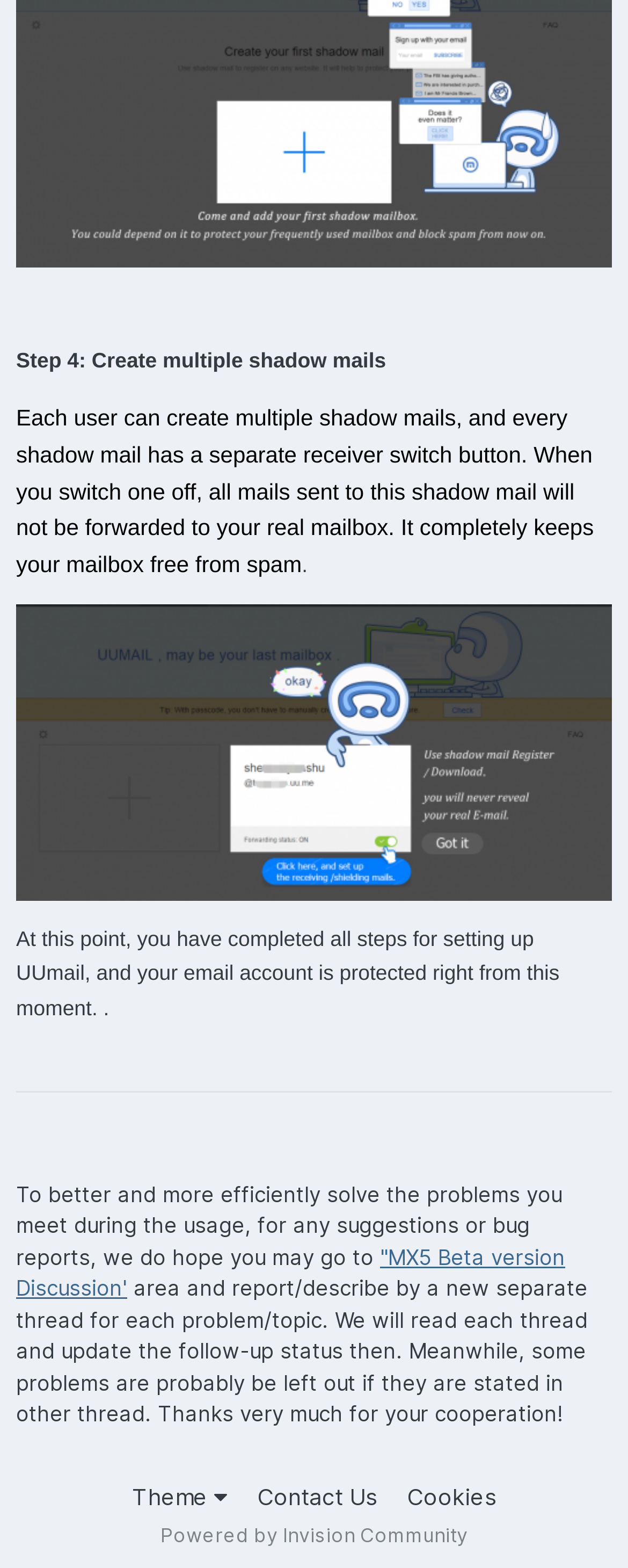How many steps are required to set up UUmail?
Based on the screenshot, provide a one-word or short-phrase response.

Four